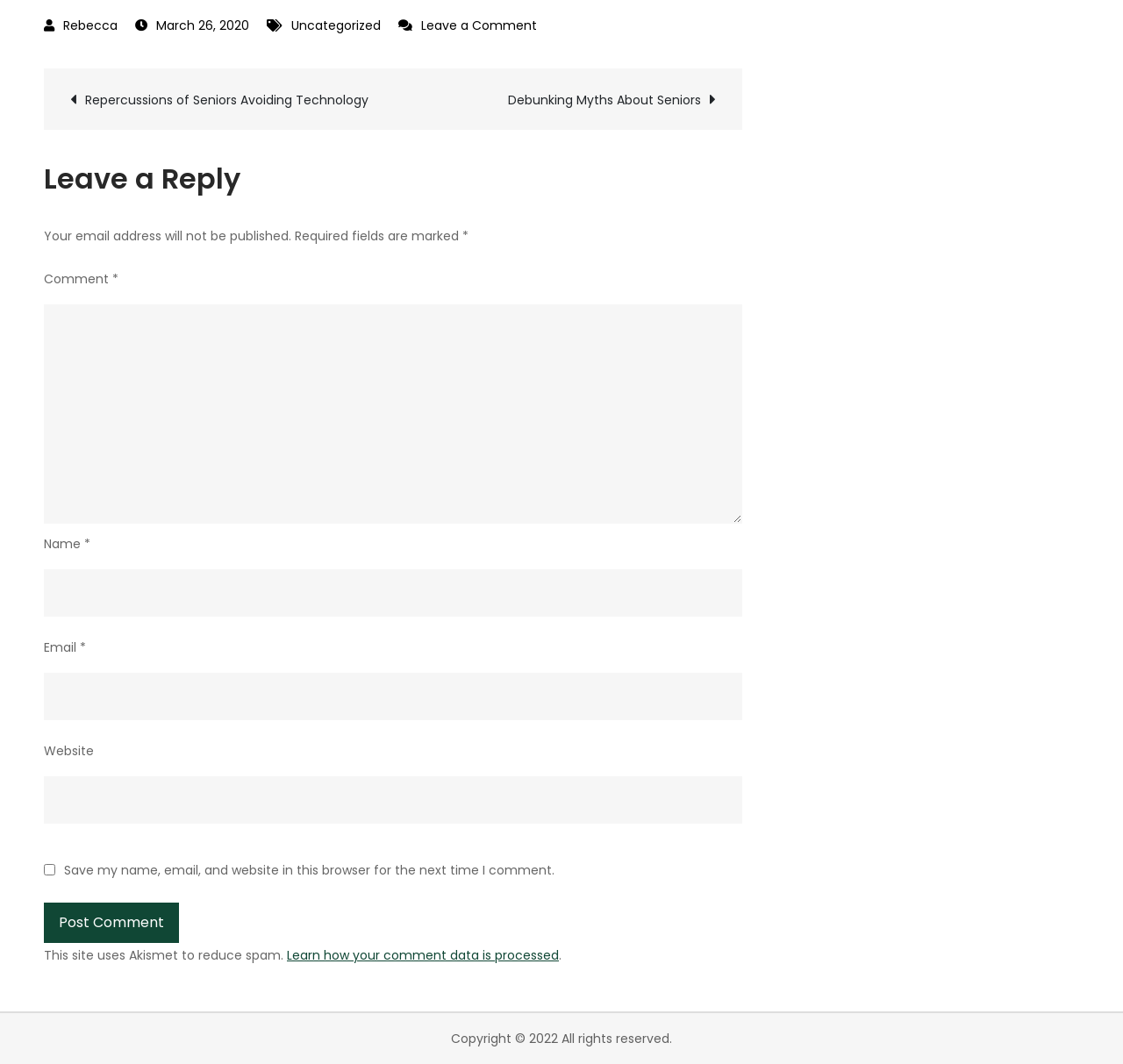Pinpoint the bounding box coordinates of the element that must be clicked to accomplish the following instruction: "Enter your name". The coordinates should be in the format of four float numbers between 0 and 1, i.e., [left, top, right, bottom].

[0.039, 0.535, 0.661, 0.579]